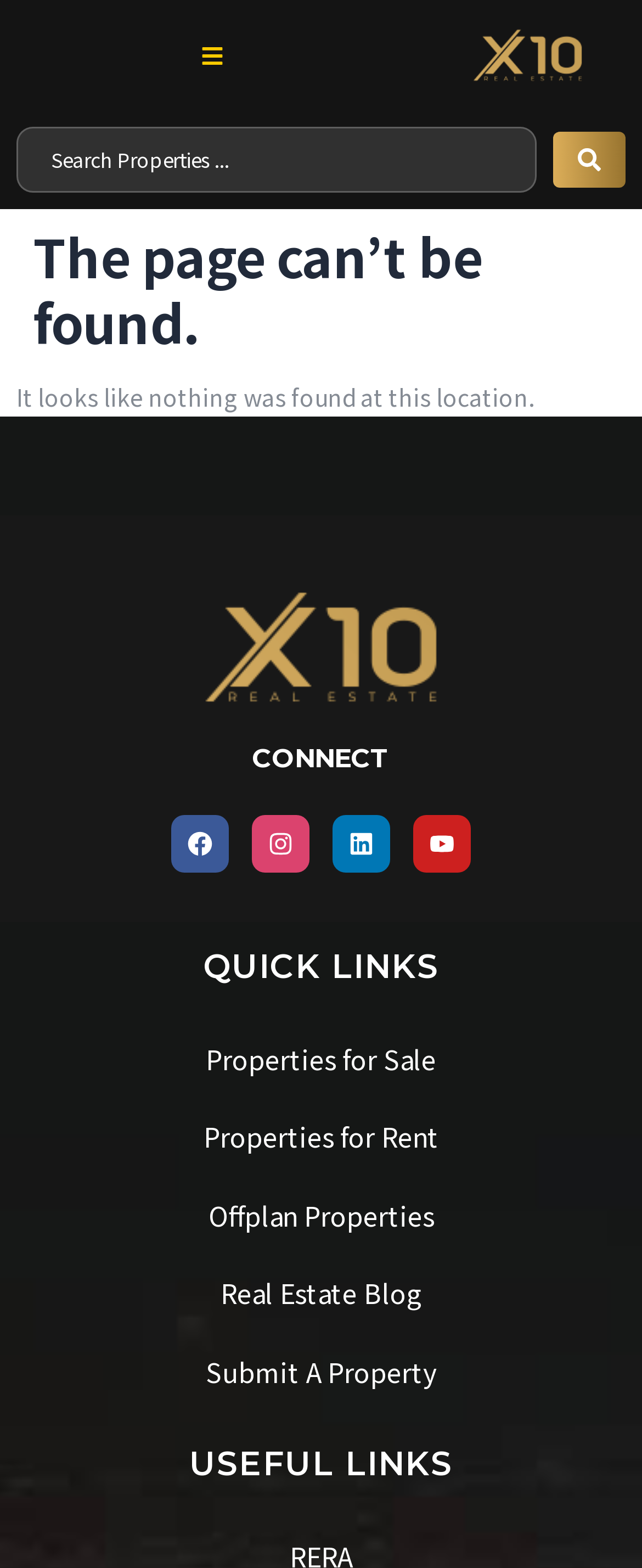Please identify the bounding box coordinates of the element that needs to be clicked to perform the following instruction: "Search for properties".

[0.026, 0.081, 0.974, 0.123]